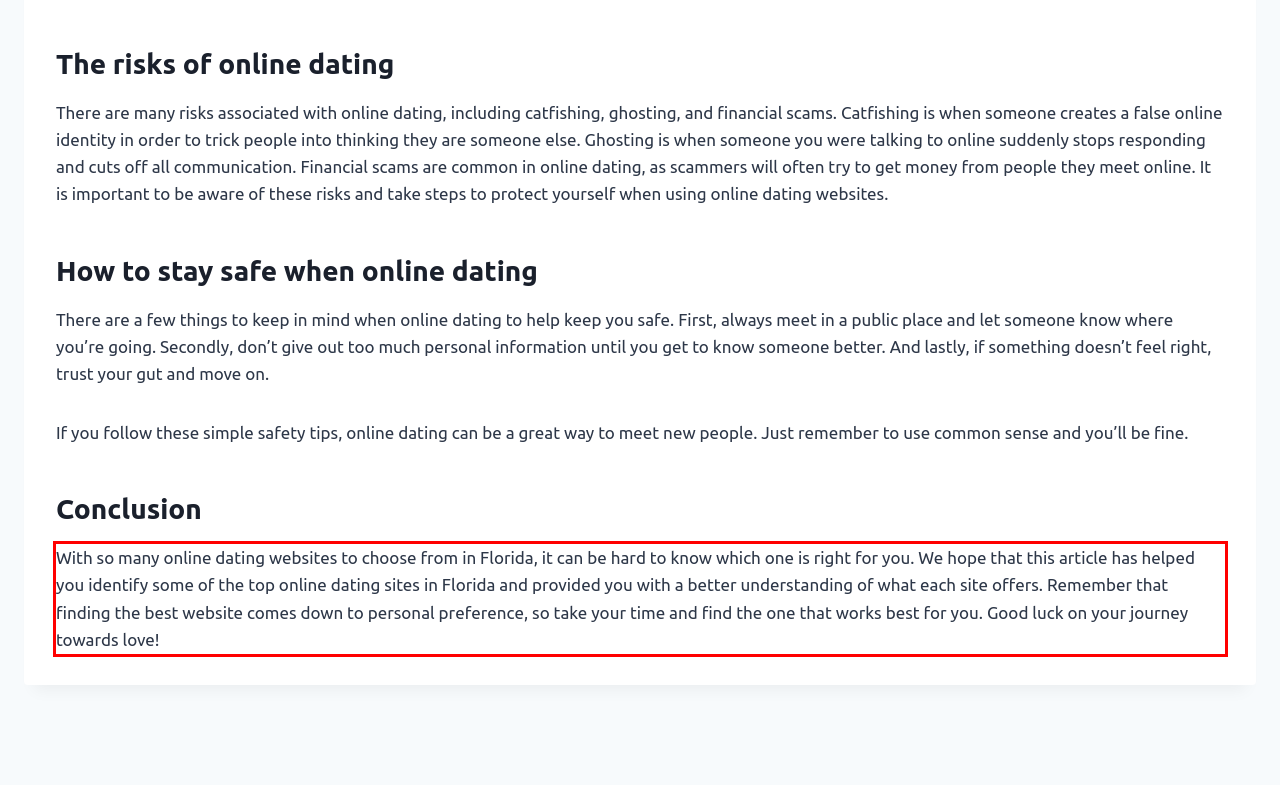You have a screenshot of a webpage, and there is a red bounding box around a UI element. Utilize OCR to extract the text within this red bounding box.

With so many online dating websites to choose from in Florida, it can be hard to know which one is right for you. We hope that this article has helped you identify some of the top online dating sites in Florida and provided you with a better understanding of what each site offers. Remember that finding the best website comes down to personal preference, so take your time and find the one that works best for you. Good luck on your journey towards love!